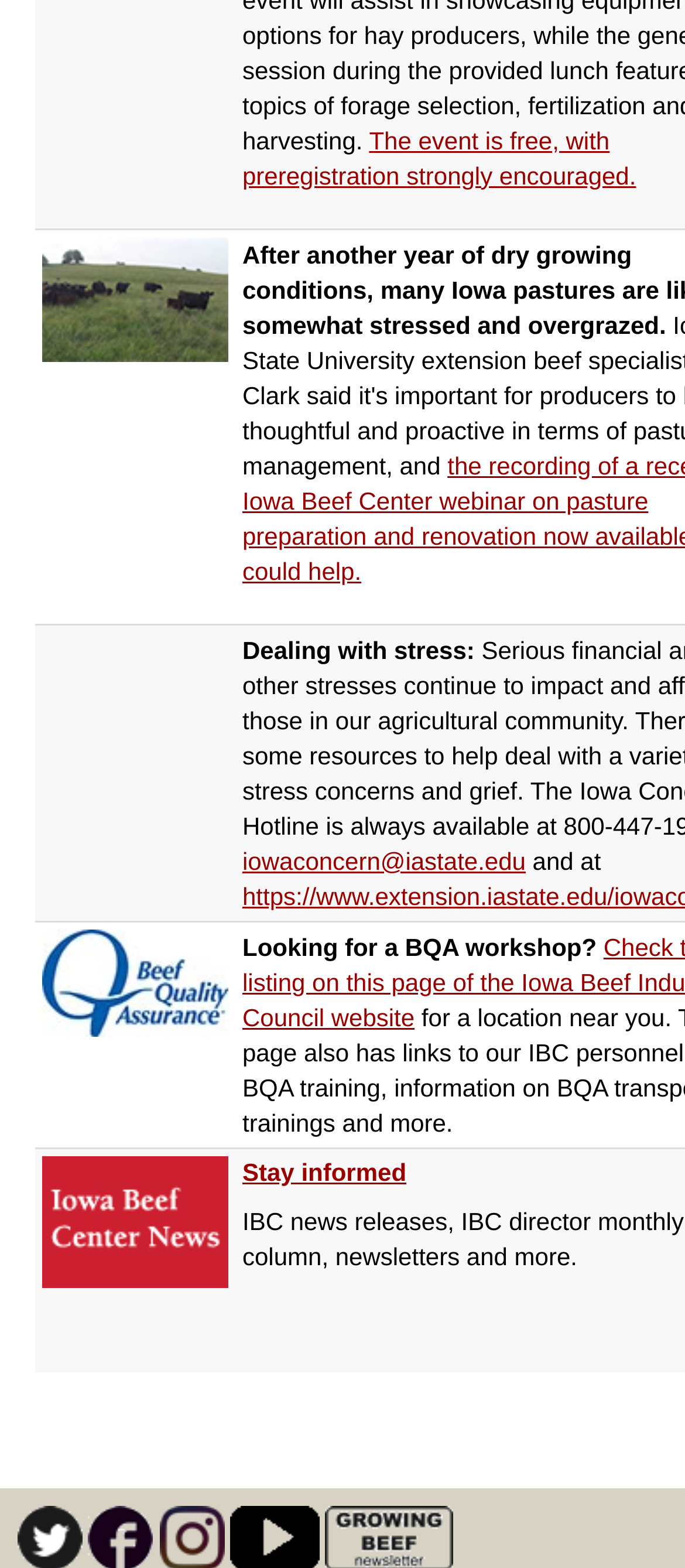Please predict the bounding box coordinates (top-left x, top-left y, bottom-right x, bottom-right y) for the UI element in the screenshot that fits the description: Stay informed

[0.354, 0.738, 0.593, 0.756]